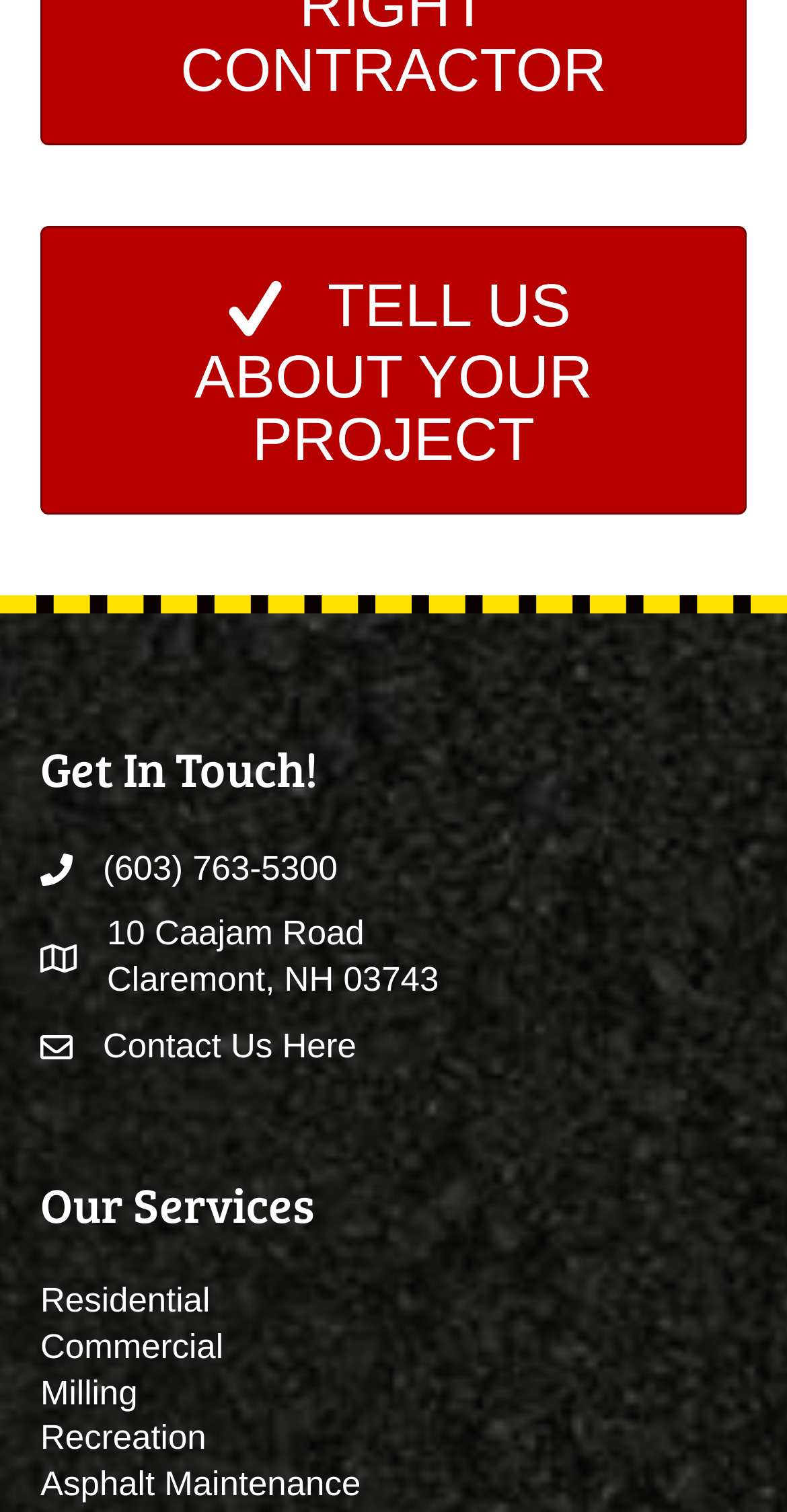Find the bounding box coordinates of the UI element according to this description: "Contact Us Here".

[0.131, 0.679, 0.453, 0.704]